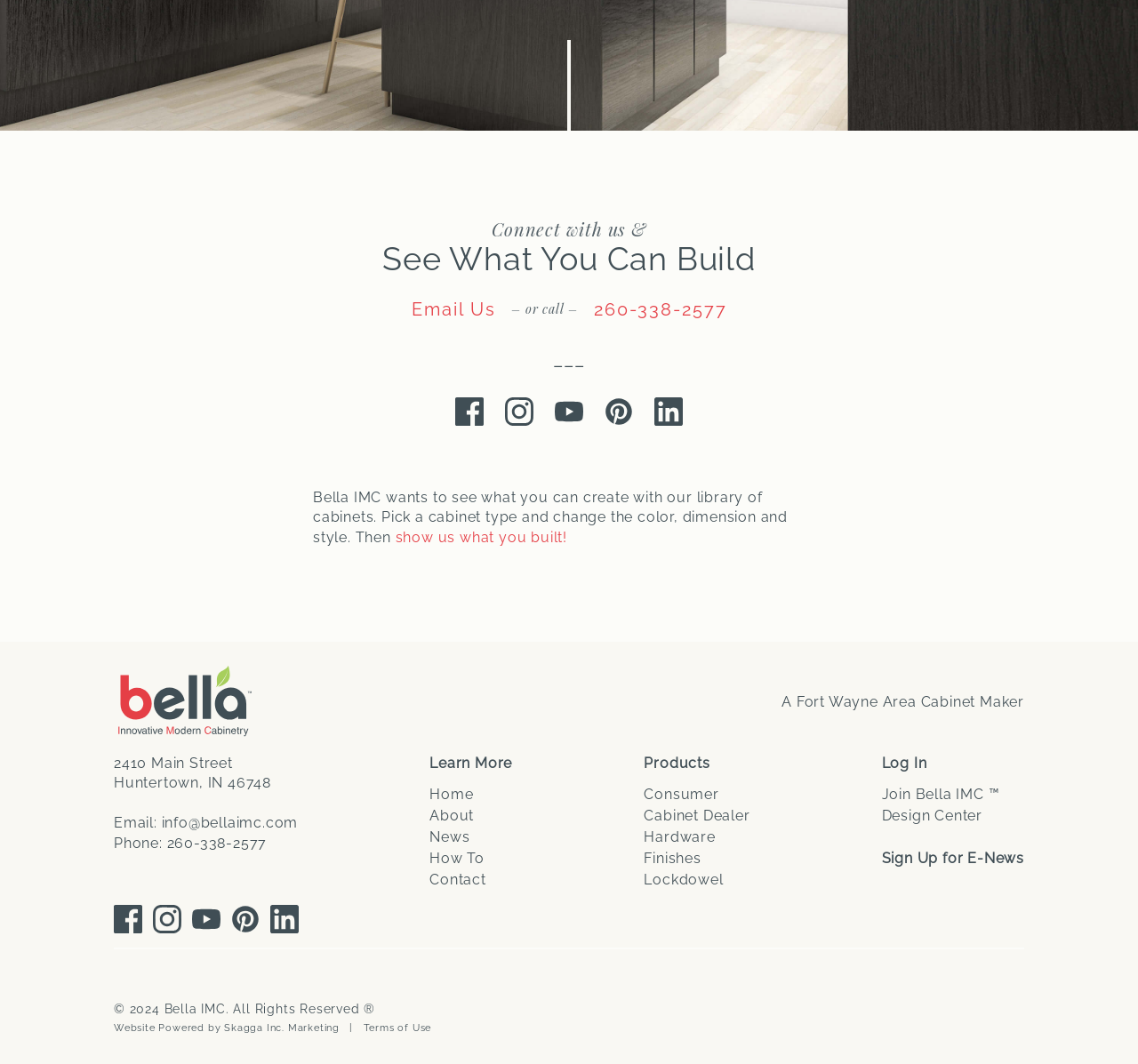Indicate the bounding box coordinates of the element that must be clicked to execute the instruction: "Share this on Twitter". The coordinates should be given as four float numbers between 0 and 1, i.e., [left, top, right, bottom].

None